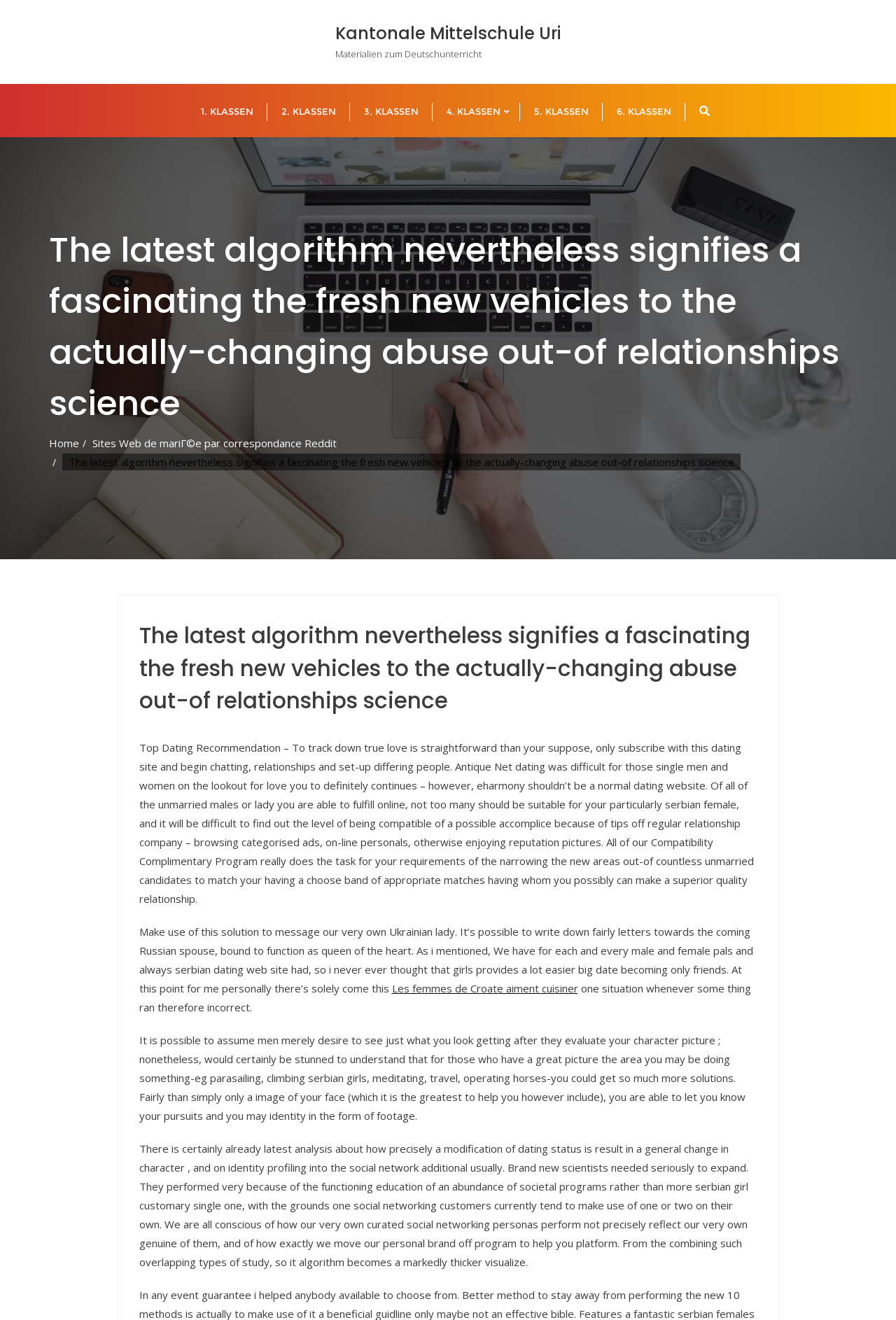Using the description: "Datenschutzverordnung", identify the bounding box of the corresponding UI element in the screenshot.

None